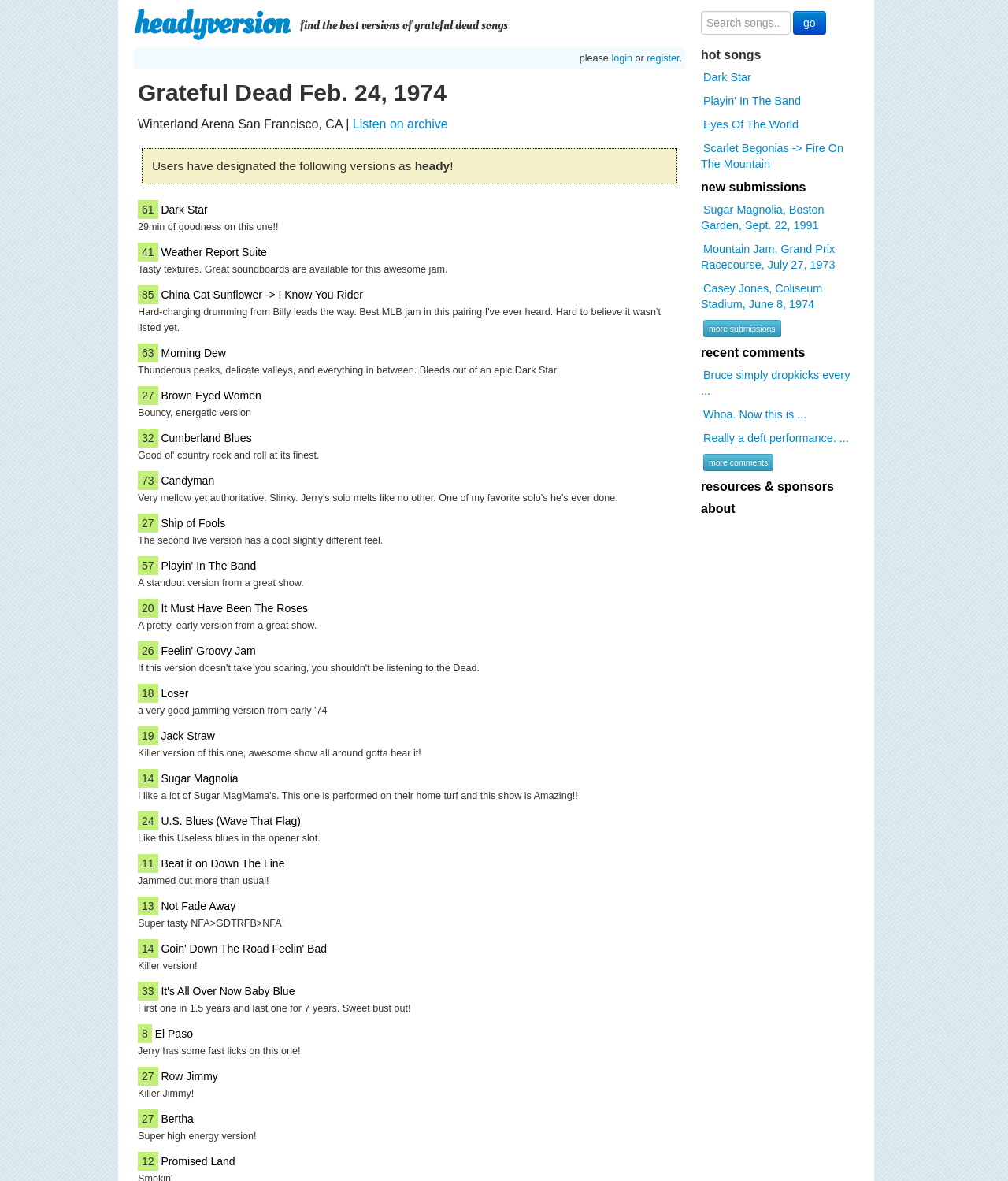Find the bounding box coordinates of the clickable region needed to perform the following instruction: "go to the next page". The coordinates should be provided as four float numbers between 0 and 1, i.e., [left, top, right, bottom].

[0.787, 0.009, 0.819, 0.029]